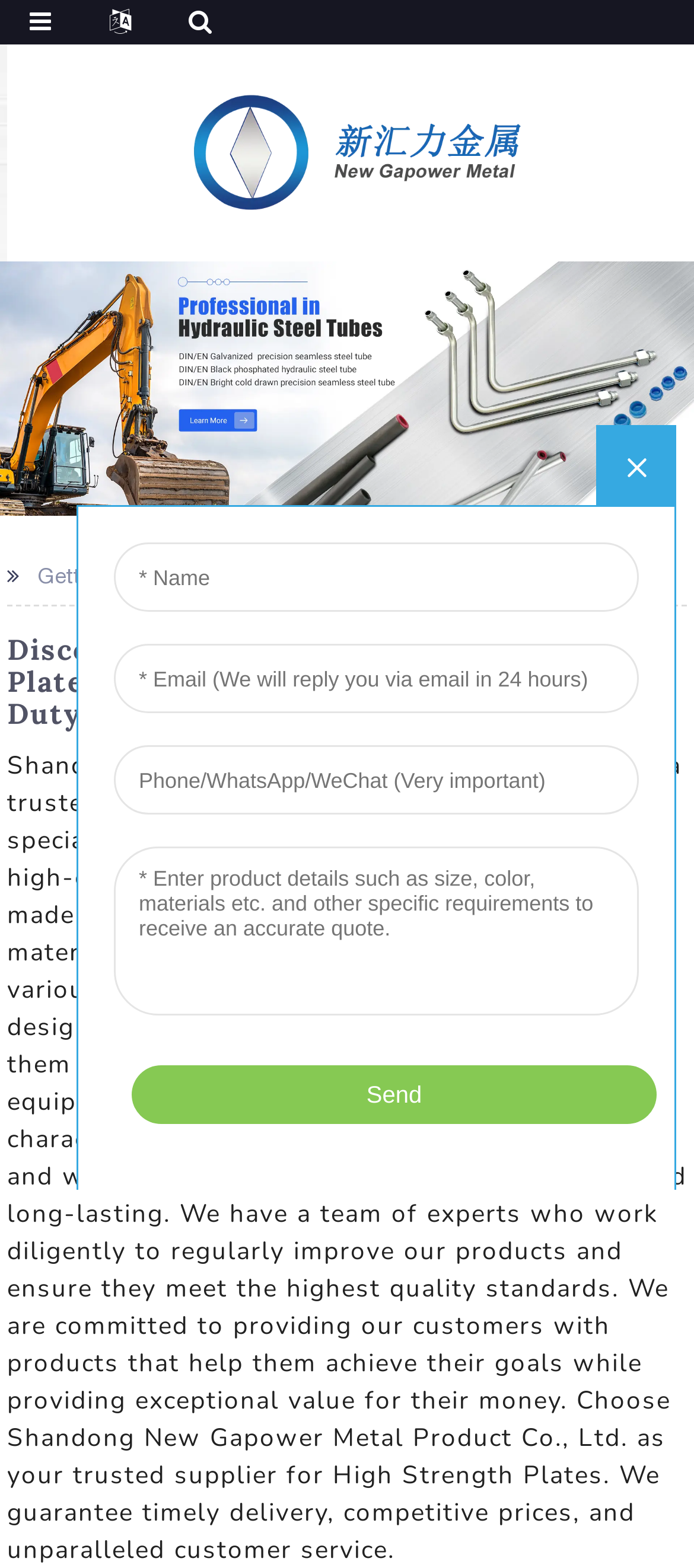What is the company name?
Please utilize the information in the image to give a detailed response to the question.

I found the company name by reading the text on the webpage, specifically the paragraph that starts with 'Shandong New Gapower Metal Product Co., Ltd. is a trusted Chinese manufacturer...'.